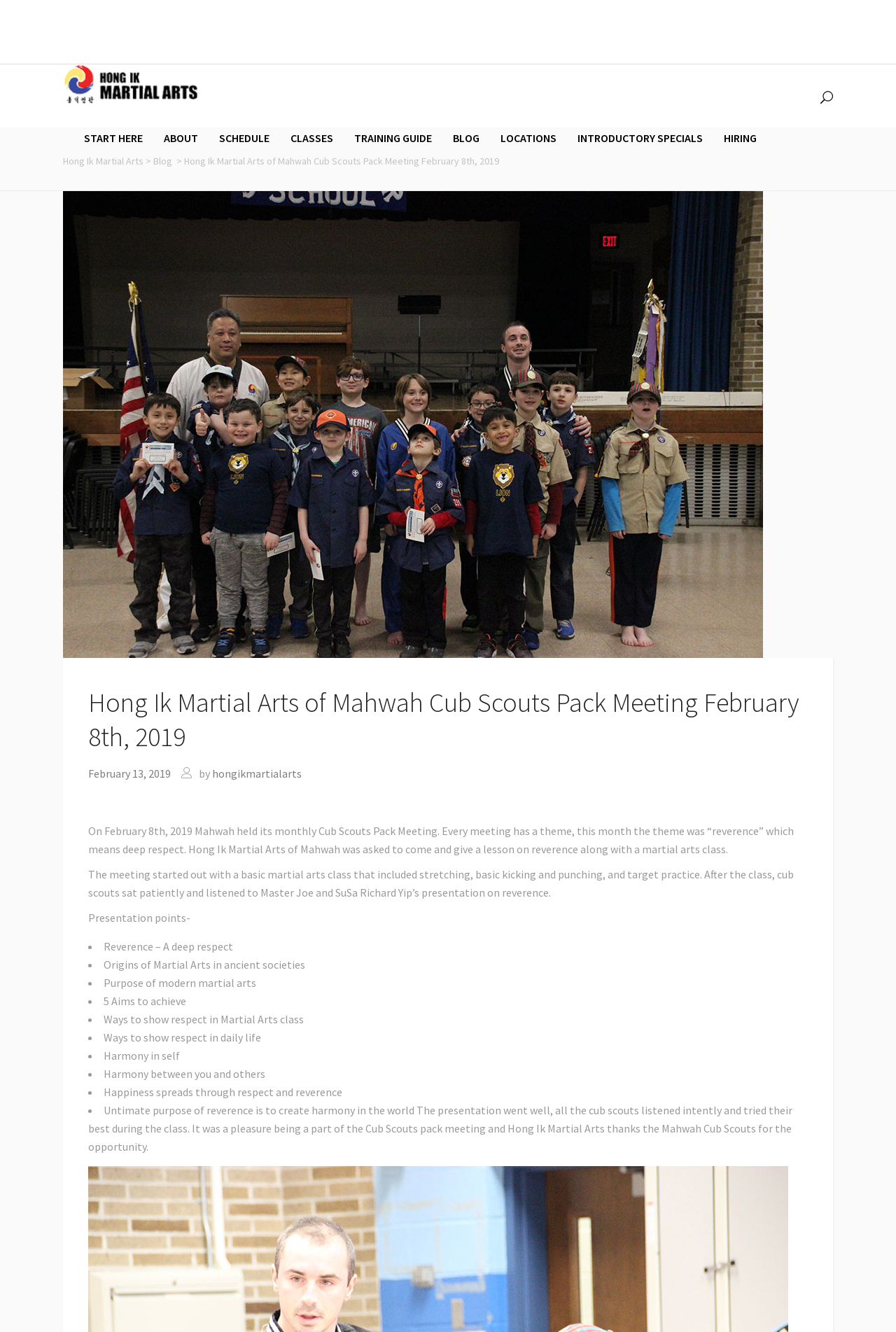Answer the question in a single word or phrase:
How many aims are mentioned in the presentation?

5